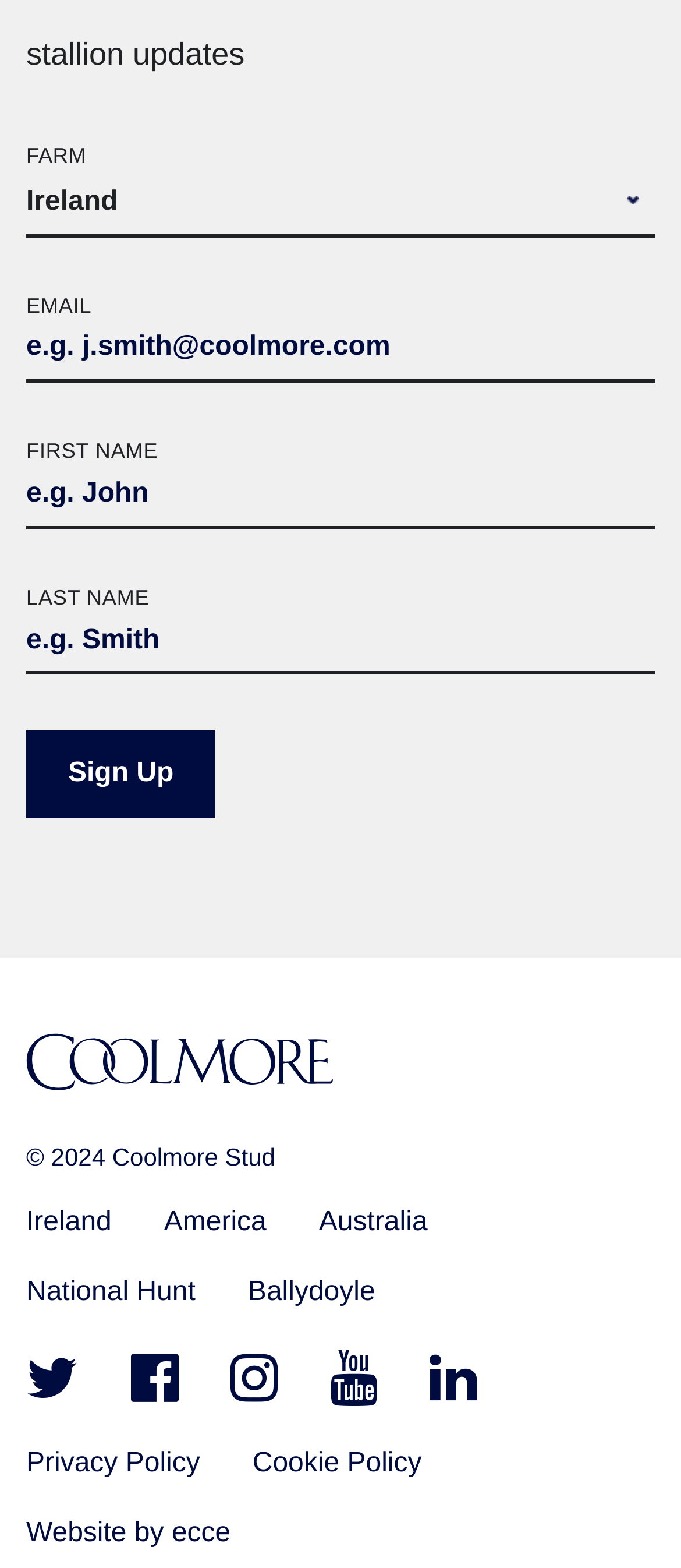Please reply to the following question using a single word or phrase: 
How many required text boxes are there?

3